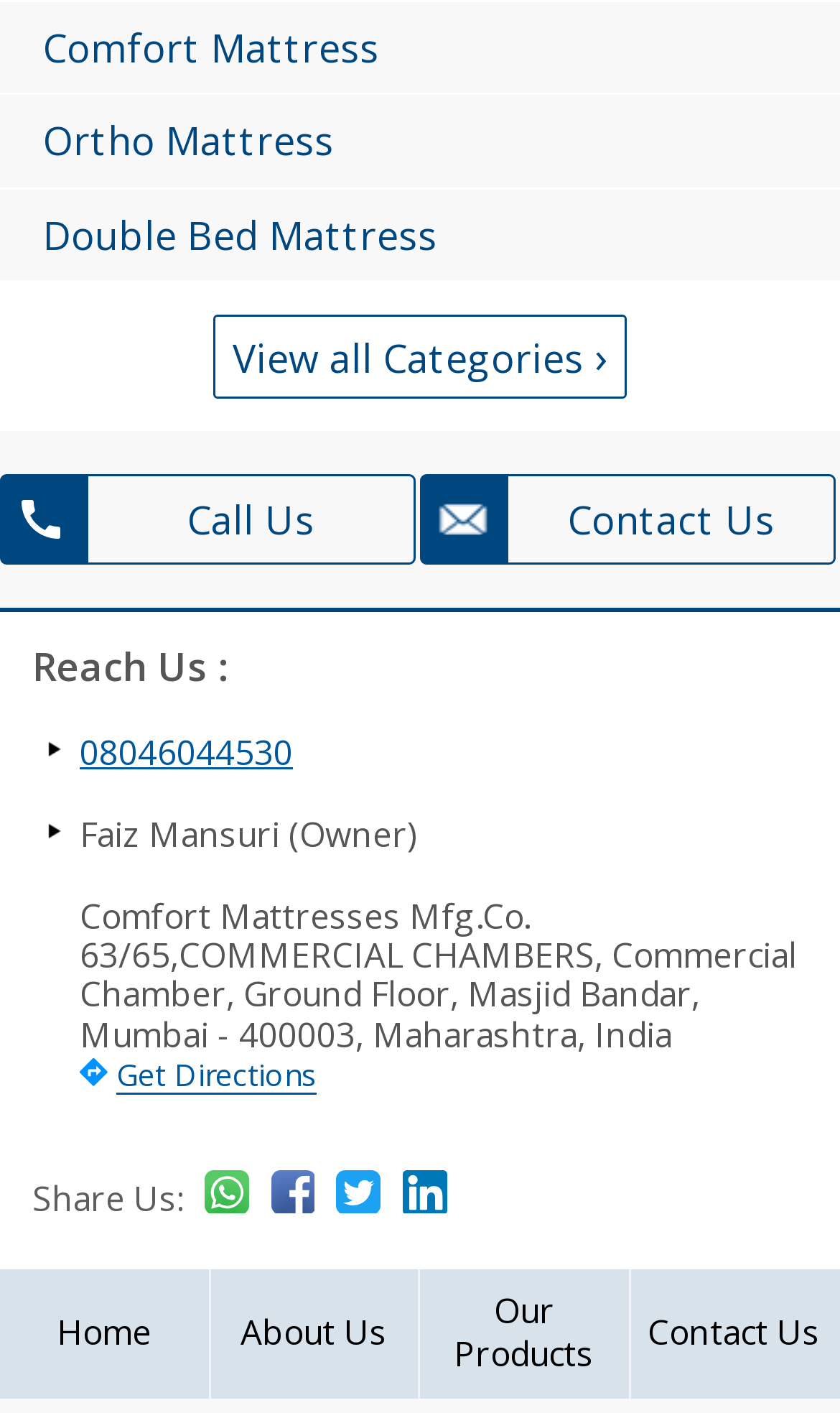Find the bounding box coordinates of the element you need to click on to perform this action: 'Call the phone number'. The coordinates should be represented by four float values between 0 and 1, in the format [left, top, right, bottom].

[0.038, 0.519, 0.349, 0.546]